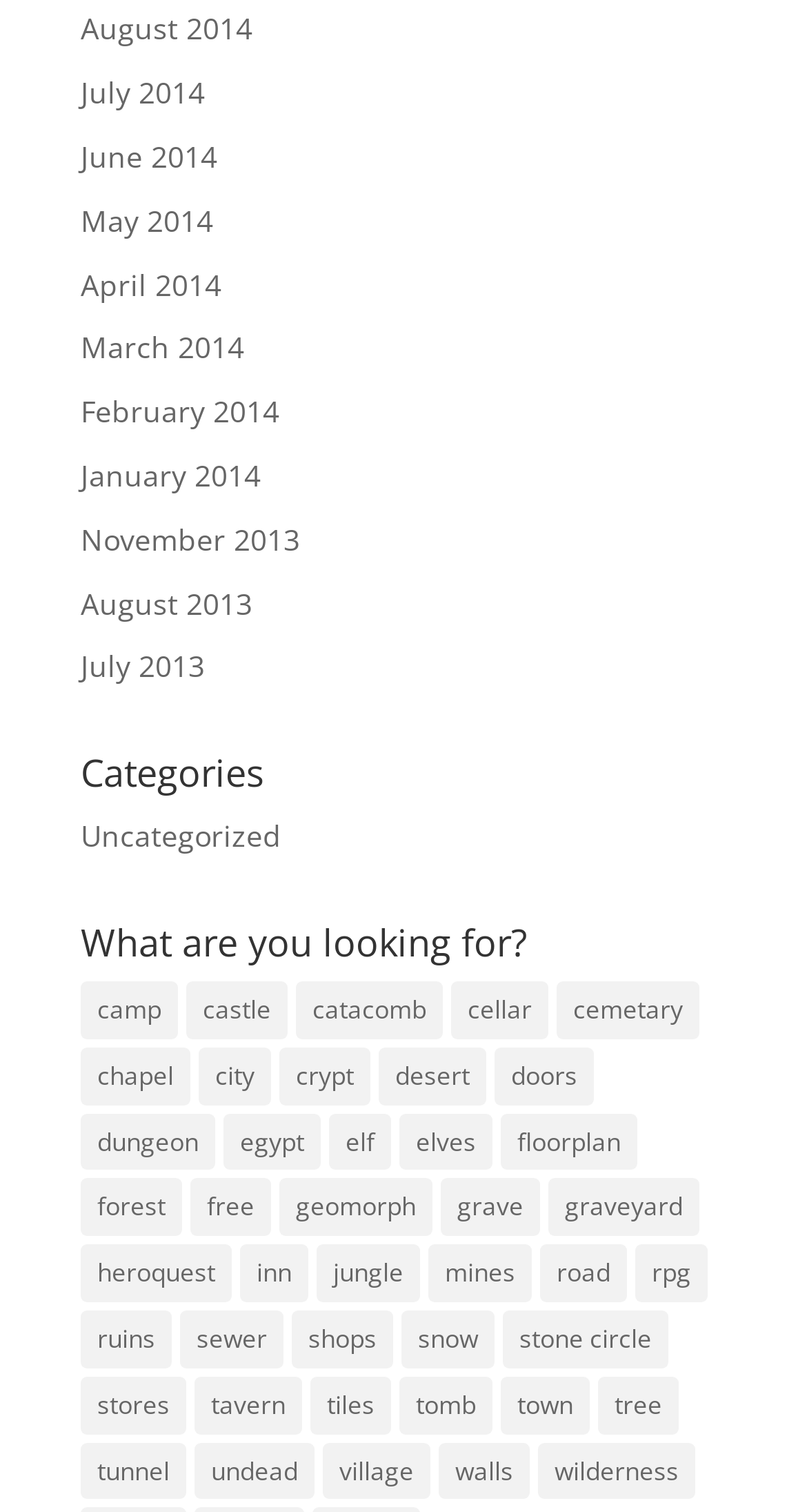What is the earliest month listed?
Please respond to the question thoroughly and include all relevant details.

By examining the list of links, I found that the earliest month listed is November 2013, which is located at the bottom of the list.